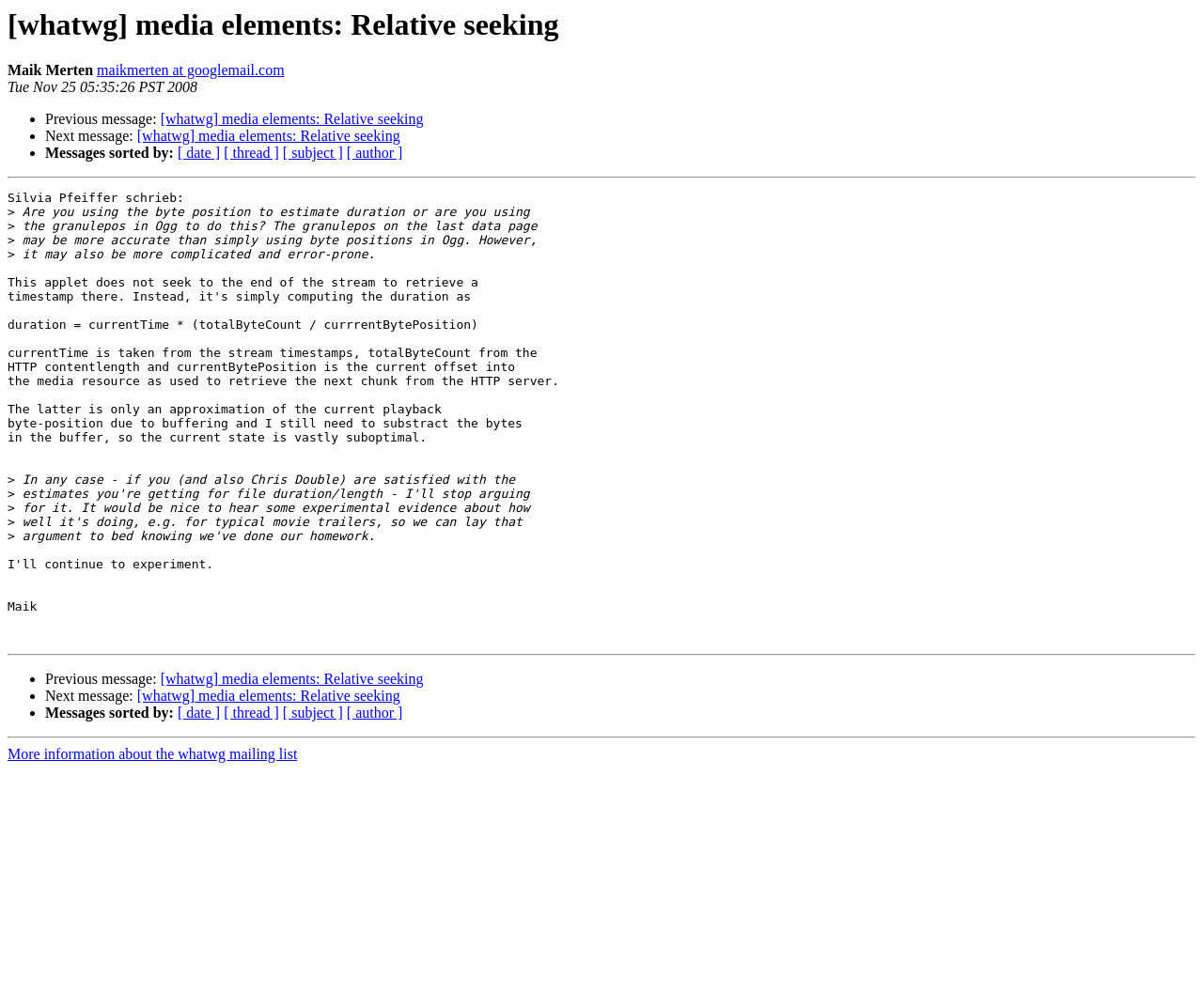Find the bounding box coordinates of the element to click in order to complete the given instruction: "Get more information about the whatwg mailing list."

[0.006, 0.74, 0.247, 0.756]